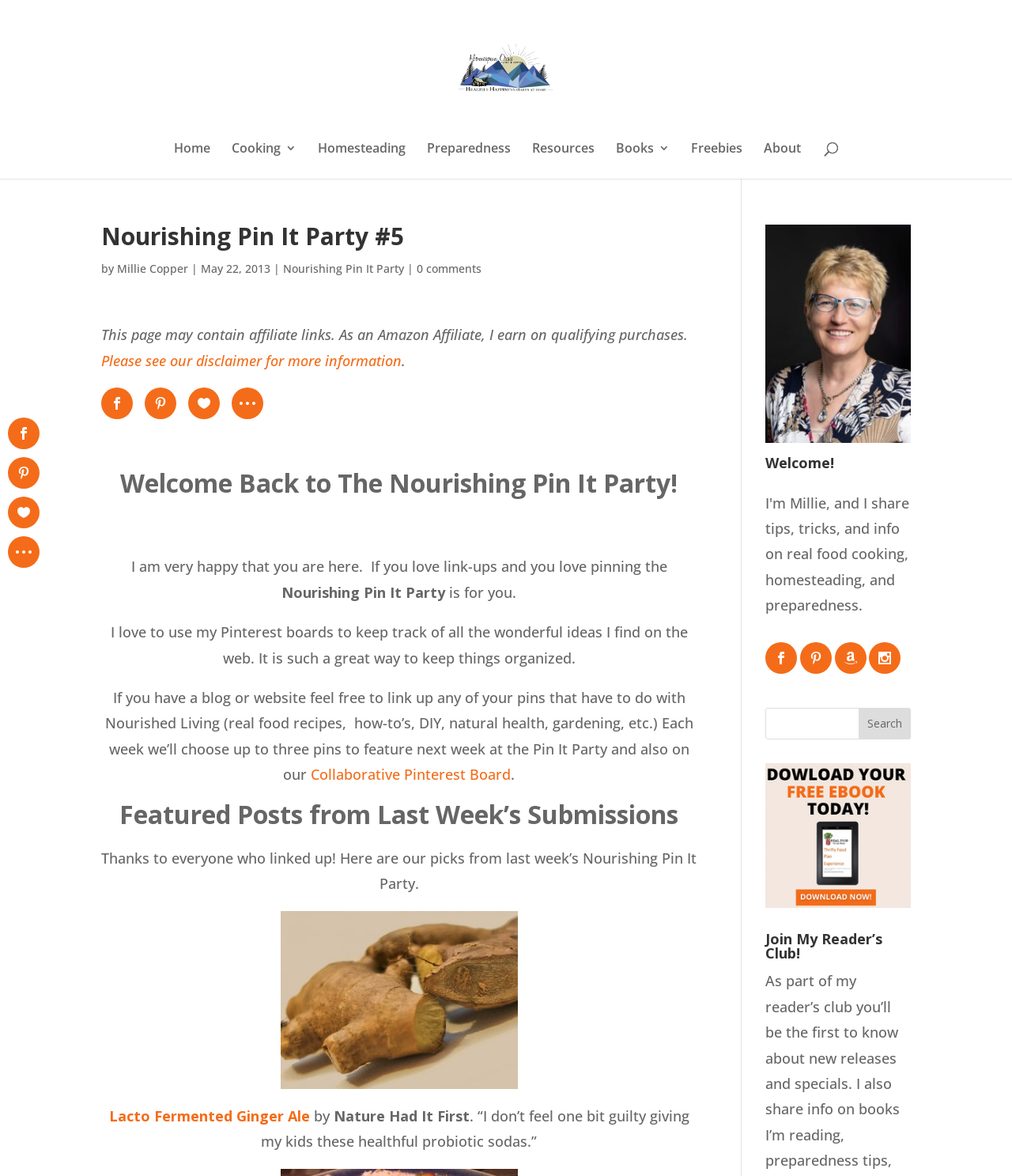Locate the bounding box of the UI element based on this description: "Collaborative Pinterest Board". Provide four float numbers between 0 and 1 as [left, top, right, bottom].

[0.307, 0.65, 0.505, 0.667]